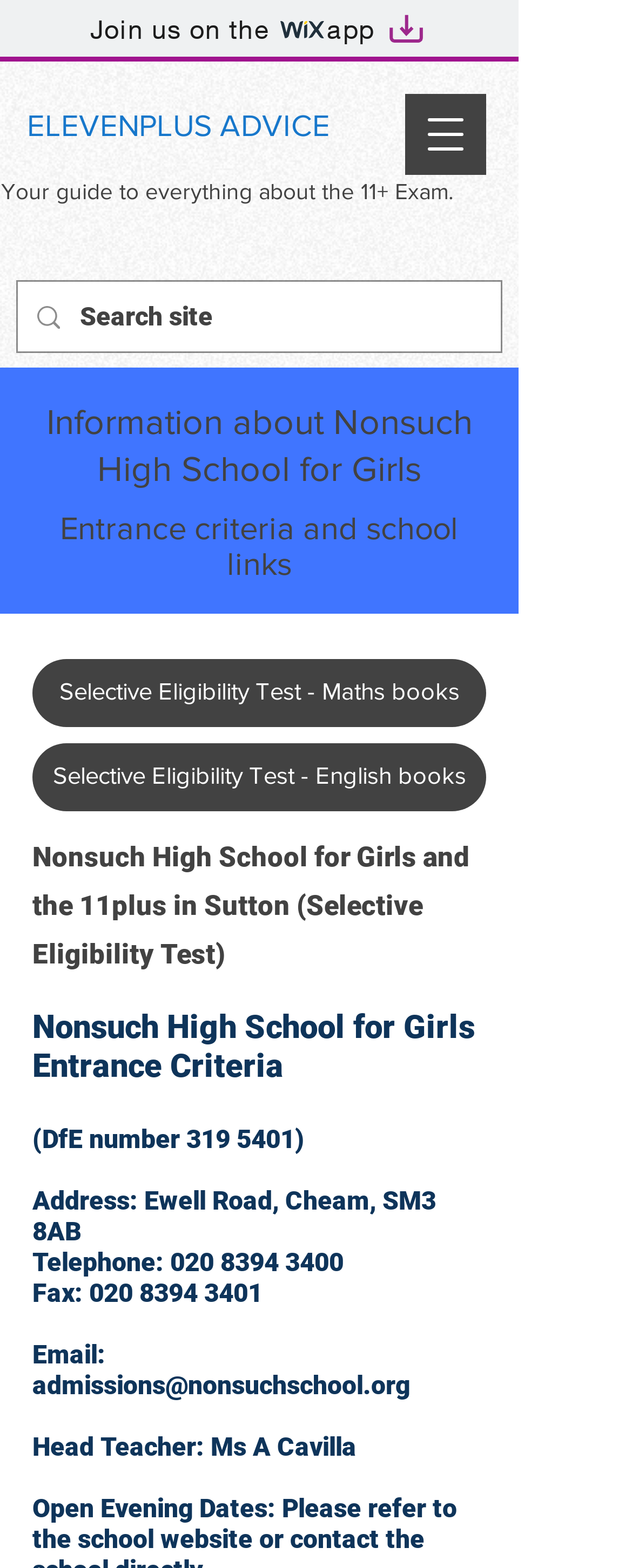What is the address of the school?
Look at the image and provide a detailed response to the question.

I found the answer by looking at the static text 'Address: Ewell Road, Cheam, SM3 8AB' which is likely to be the address of the school.